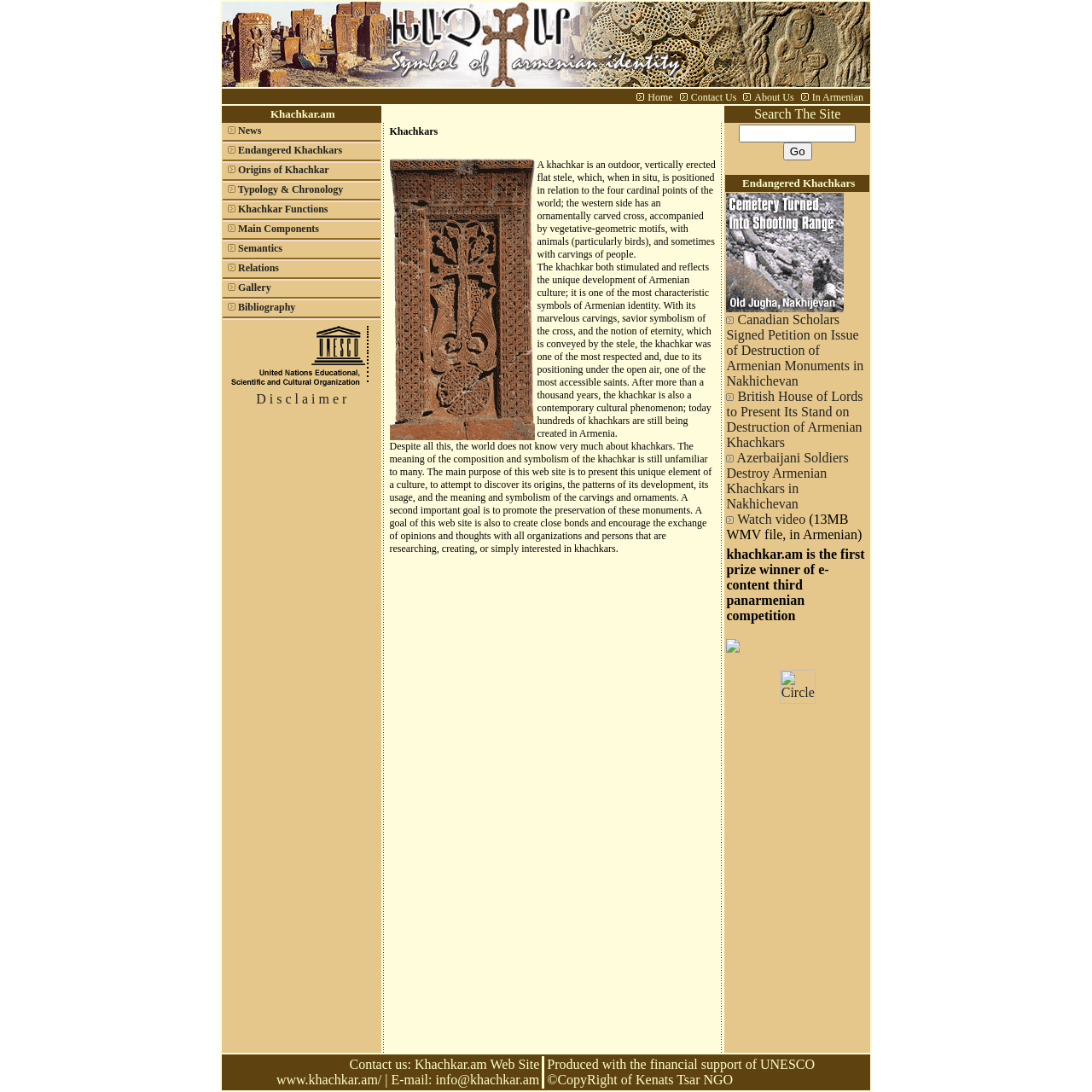Extract the bounding box coordinates for the UI element described as: "Home".

[0.593, 0.081, 0.616, 0.095]